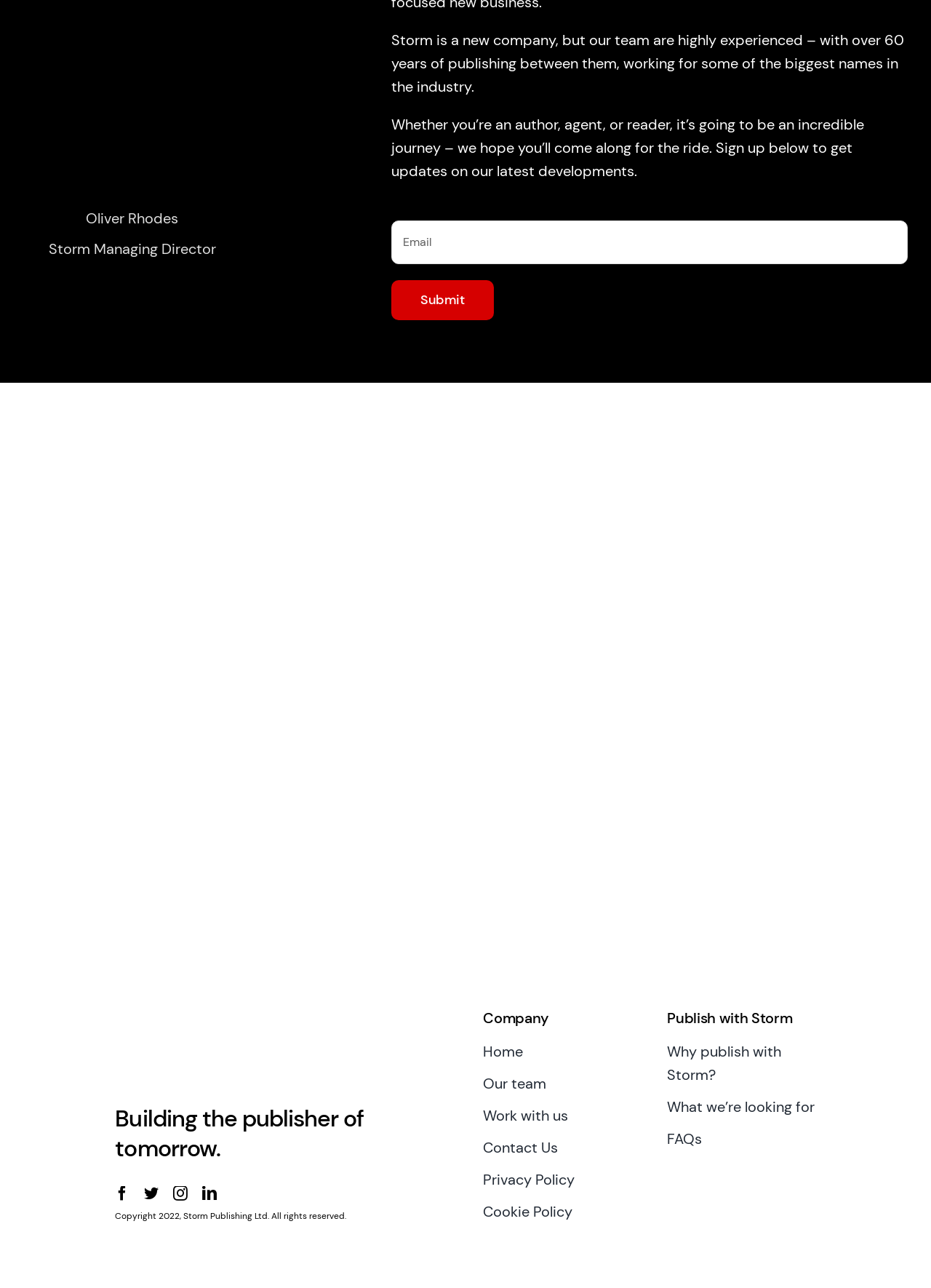What is the name of the company?
Using the picture, provide a one-word or short phrase answer.

Storm Publishing